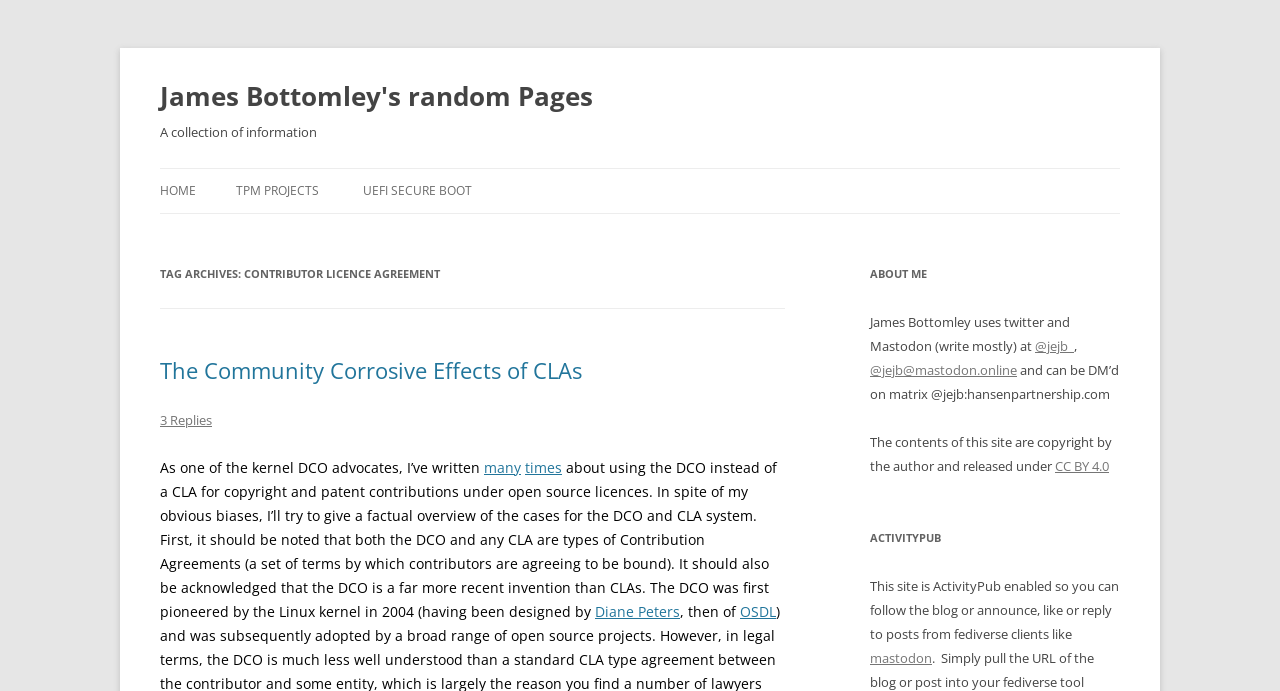What is the purpose of the DCO?
Utilize the information in the image to give a detailed answer to the question.

The answer can be found in the text, where it mentions 'using the DCO instead of a CLA for copyright and patent contributions under open source licences'.